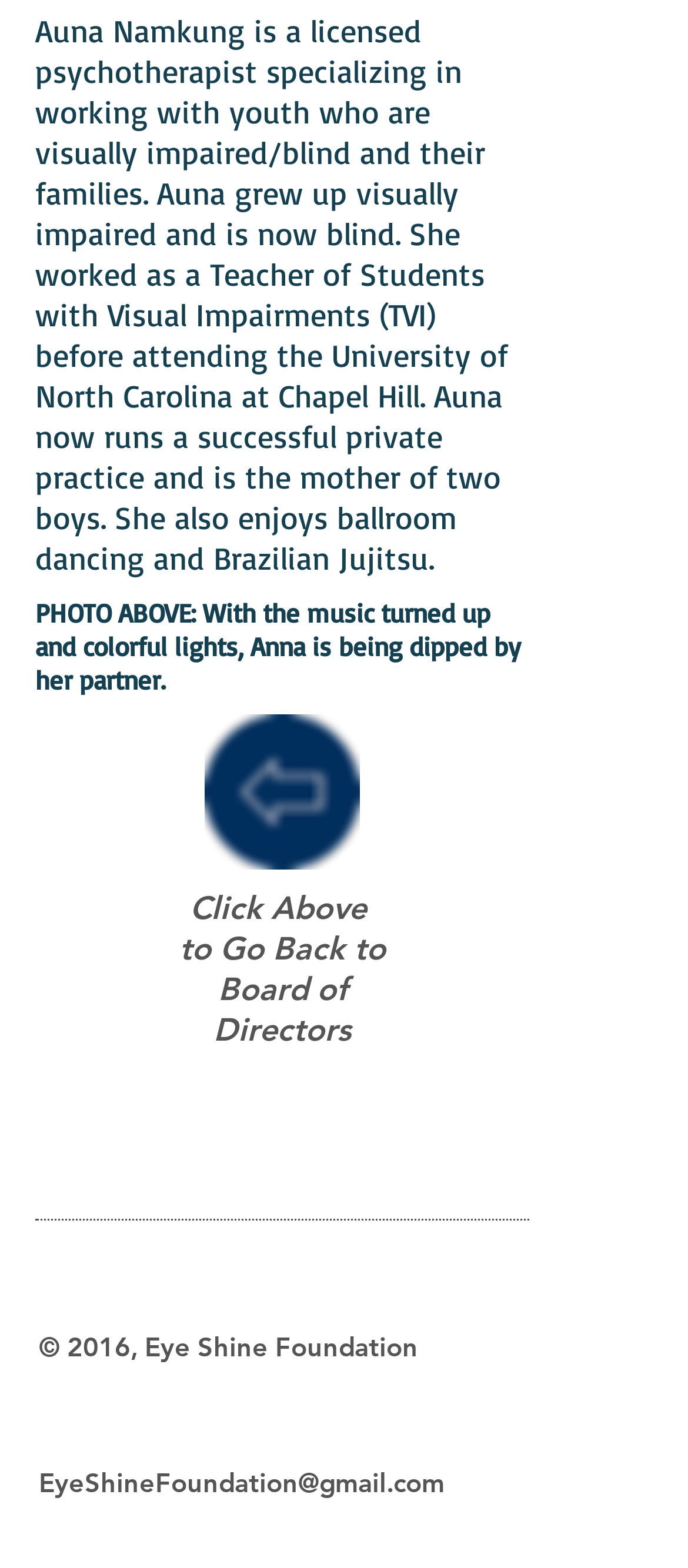What is the email address provided at the bottom of the page?
Using the visual information, answer the question in a single word or phrase.

EyeShineFoundation@gmail.com